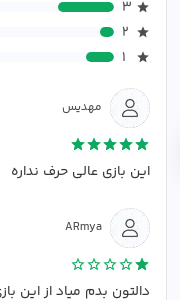Answer this question in one word or a short phrase: What is the sentiment expressed by ARmya?

Negative